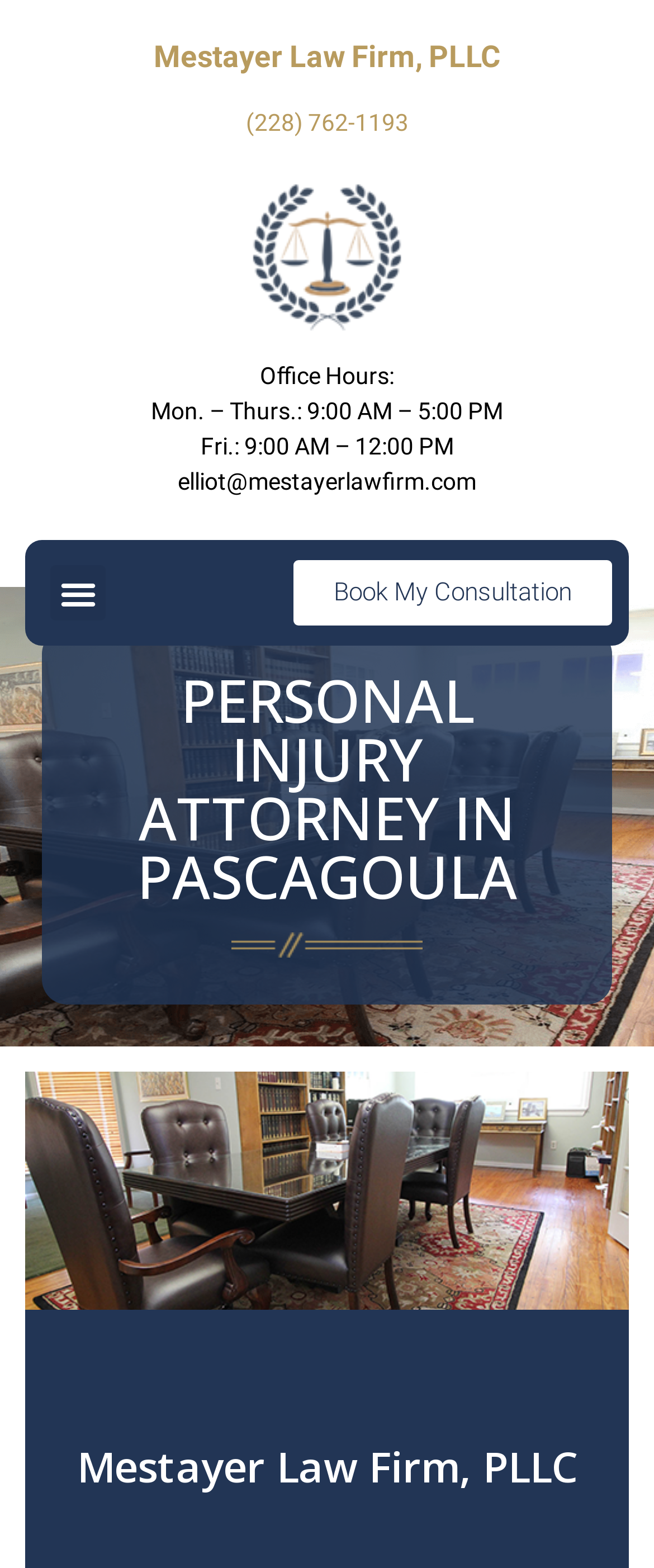Explain the features and main sections of the webpage comprehensively.

The webpage is about Mestayer Law Firm, PLLC, a law firm that provides legal services, including personal injury cases. At the top of the page, there is a heading with the firm's name, accompanied by a link to the firm's website. Below this, there is a phone number link, "(228) 762-1193", and an email link, "elliot@mestayerlawfirm.com". 

To the right of the phone number, there is a section displaying the office hours, which includes the days of the week and corresponding operating hours. 

Further down, there is a prominent heading that reads "PERSONAL INJURY ATTORNEY IN PASCAGOULA", indicating the firm's specialty. 

On the top-right corner, there is a menu toggle button, which is currently not expanded. Next to it, there is a "Book My Consultation" button. 

At the very bottom of the page, there is another heading with the firm's name, "Mestayer Law Firm, PLLC", which seems to be a footer element.